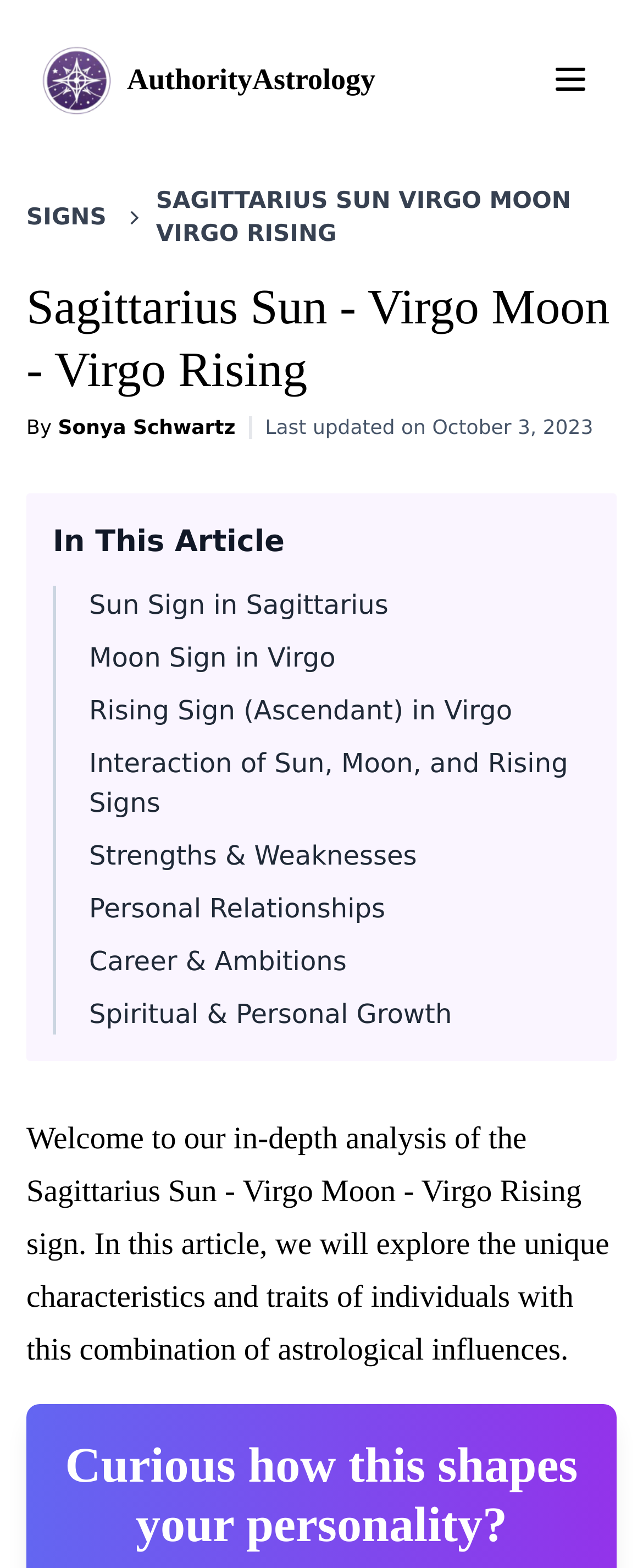Give a detailed account of the webpage, highlighting key information.

This webpage is about the meaning of Sagittarius Sun, Virgo Moon, and Virgo Rising individuals. At the top left, there is a logo image and a link to "Authority Astrology". Next to it, there is a heading with the same text. On the top right, there is a button to toggle the menu, accompanied by a small image.

Below the top section, there is a horizontal navigation menu with the text "SIGNS" on the left, followed by an image and a link to the current page, "SAGITTARIUS SUN VIRGO MOON VIRGO RISING". The link is a heading that spans almost the entire width of the page.

Underneath, there is a section with the author's name, "Sonya Schwartz", and the last updated date, "October 3, 2023". Following this, there is a heading "In This Article" that introduces a list of links to different sections of the article, including "Sun Sign in Sagittarius", "Moon Sign in Virgo", and others.

The main content of the article starts with a paragraph that welcomes readers to the in-depth analysis of the Sagittarius Sun - Virgo Moon - Virgo Rising sign. The text explains that the article will explore the unique characteristics and traits of individuals with this combination of astrological influences. At the bottom, there is a call-to-action text, "Curious how this shapes your personality?", that encourages readers to engage with the content.